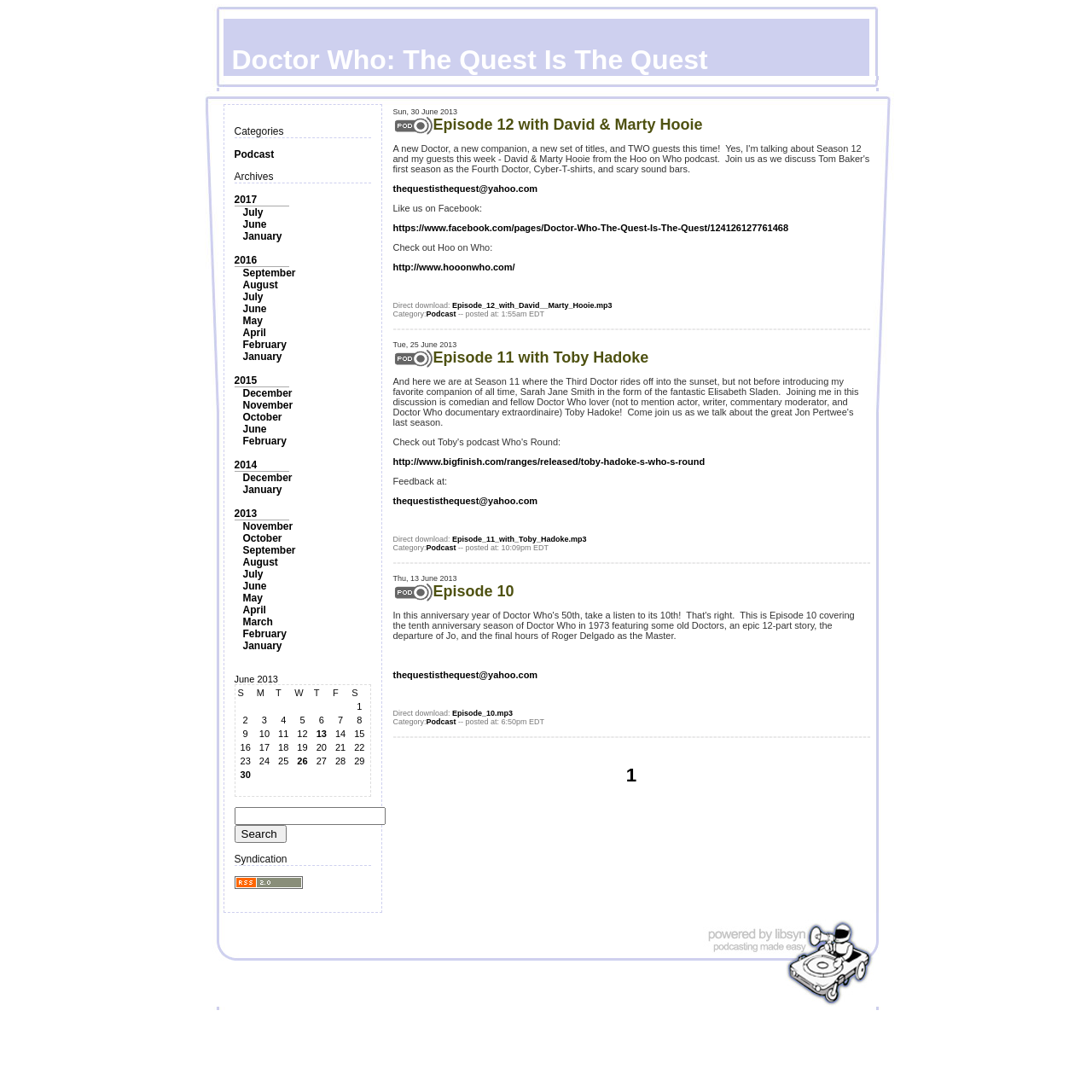Identify the bounding box coordinates of the region that needs to be clicked to carry out this instruction: "Go to July 2013". Provide these coordinates as four float numbers ranging from 0 to 1, i.e., [left, top, right, bottom].

[0.222, 0.189, 0.241, 0.2]